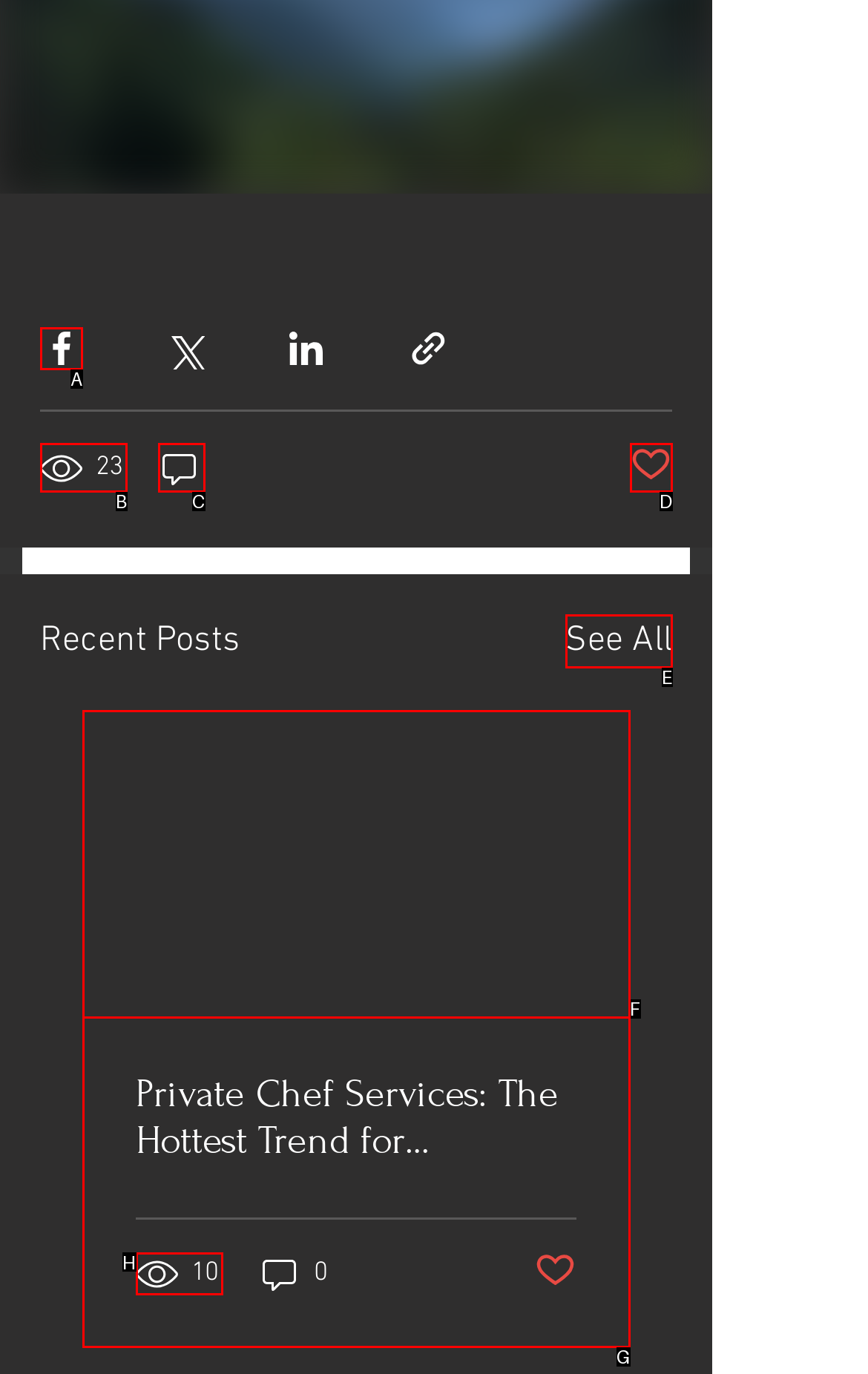From the description: Post not marked as liked, select the HTML element that fits best. Reply with the letter of the appropriate option.

D